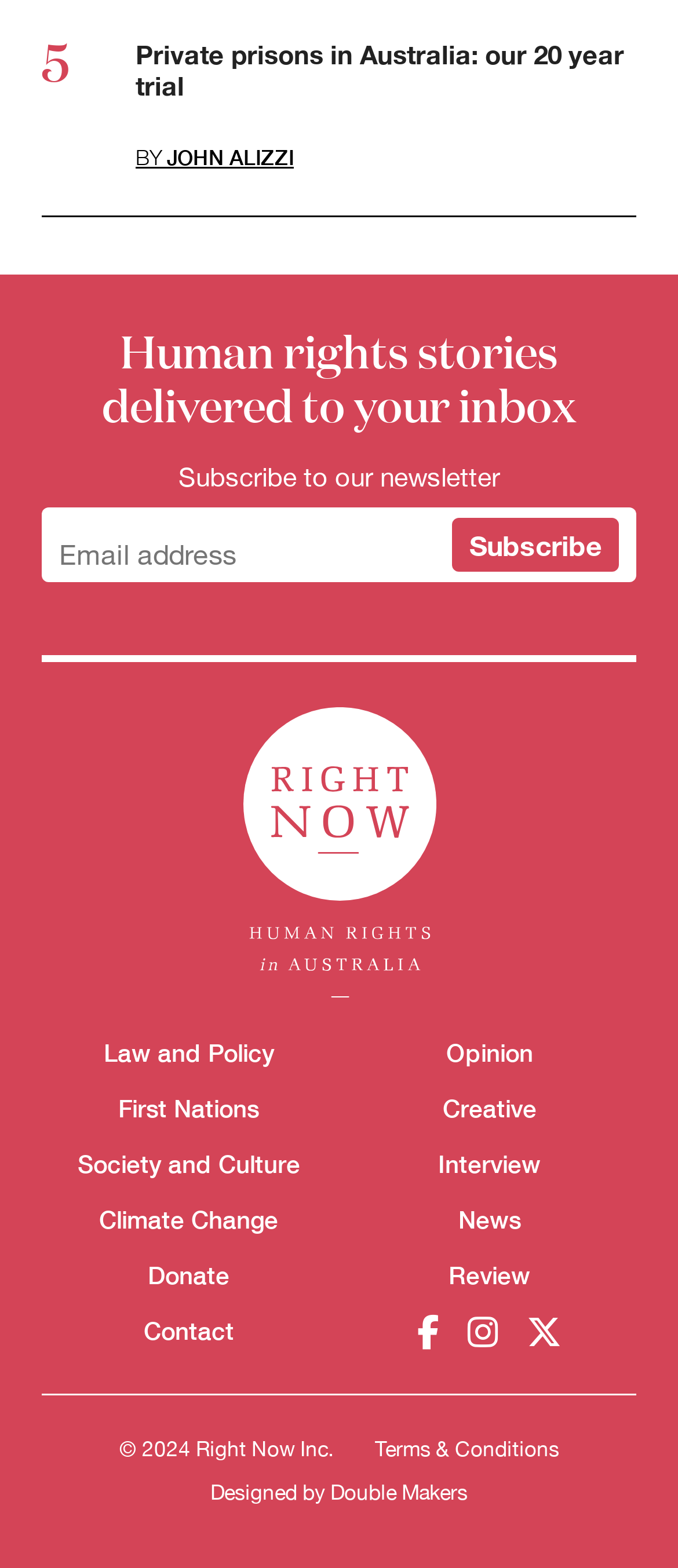What is the name of the organization?
Please give a detailed and elaborate answer to the question based on the image.

The logo of the organization is labeled as 'Right Now logo', and the copyright information at the bottom of the page also mentions 'Right Now Inc.', which suggests that the name of the organization is Right Now.